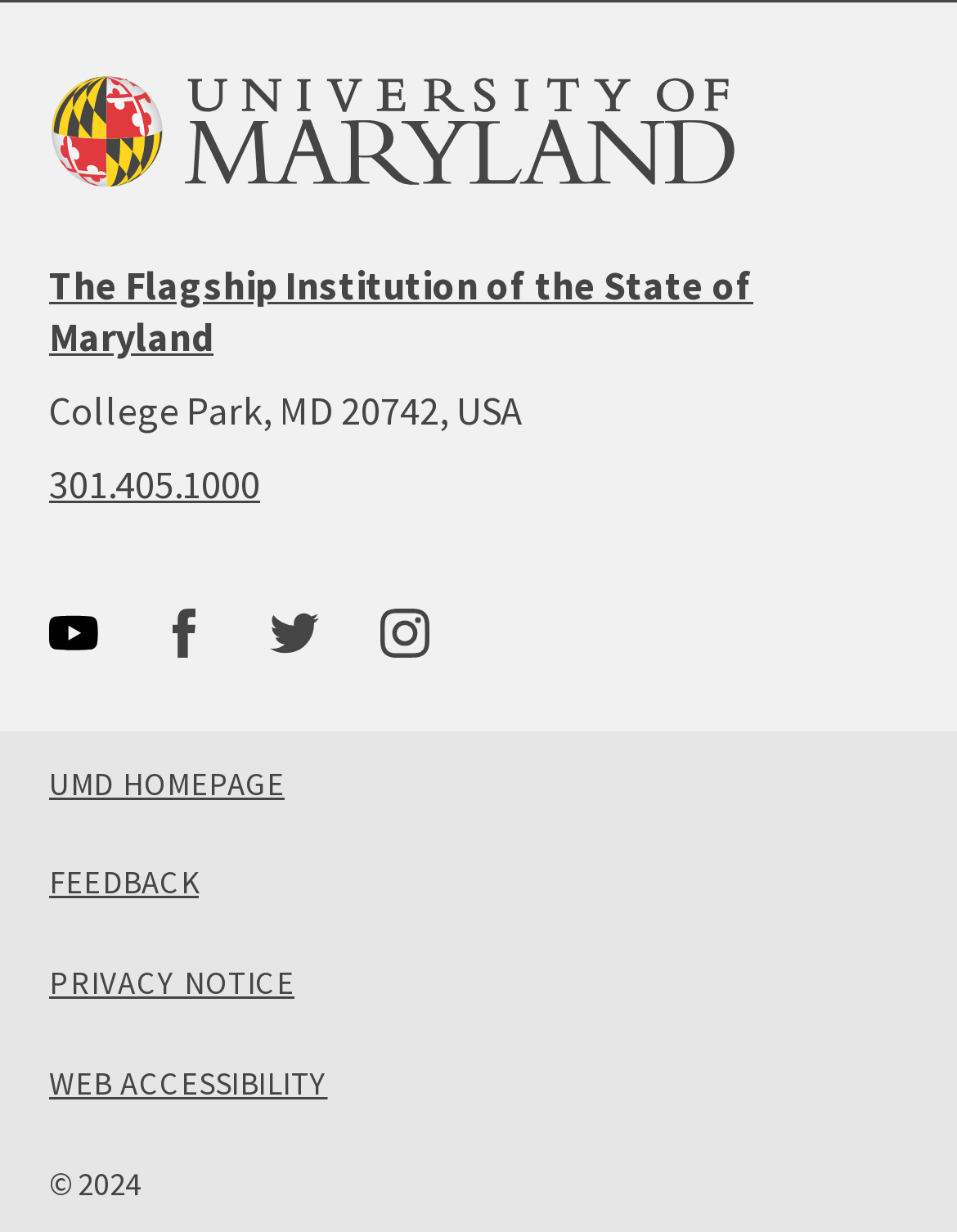Provide the bounding box coordinates for the area that should be clicked to complete the instruction: "Visit the university website".

[0.051, 0.063, 0.949, 0.151]